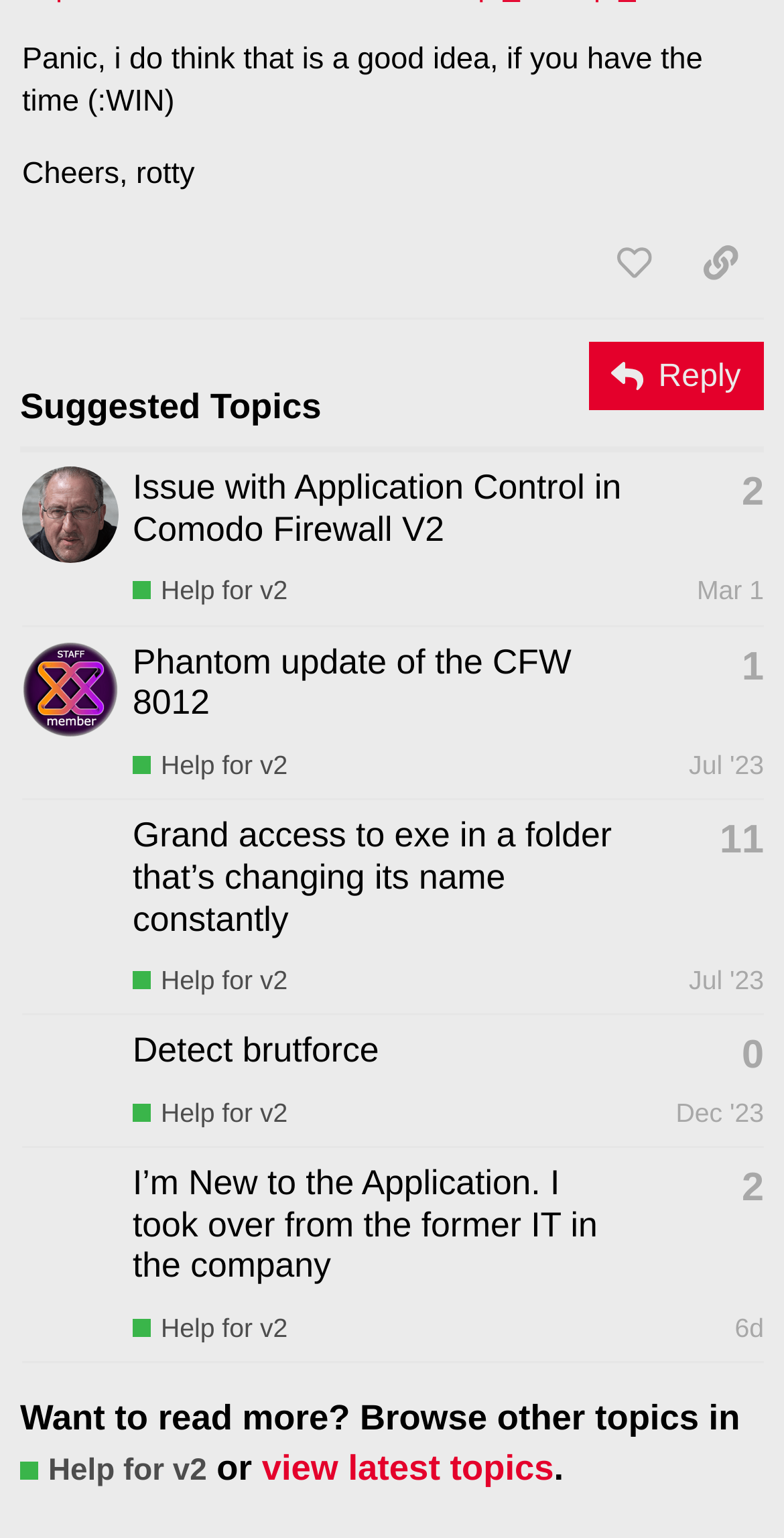Please find the bounding box coordinates of the section that needs to be clicked to achieve this instruction: "reply".

[0.751, 0.222, 0.974, 0.267]